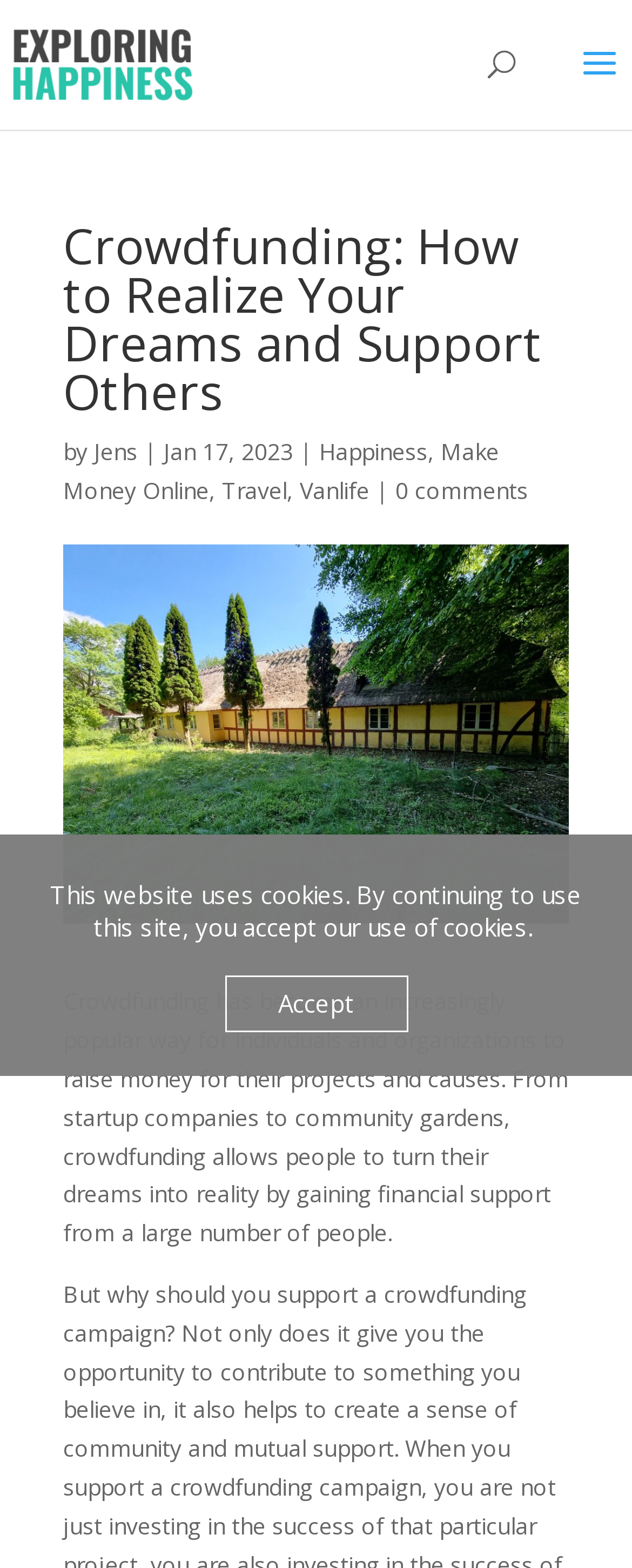Locate the bounding box coordinates of the element that needs to be clicked to carry out the instruction: "Search for something". The coordinates should be given as four float numbers ranging from 0 to 1, i.e., [left, top, right, bottom].

[0.5, 0.0, 0.9, 0.001]